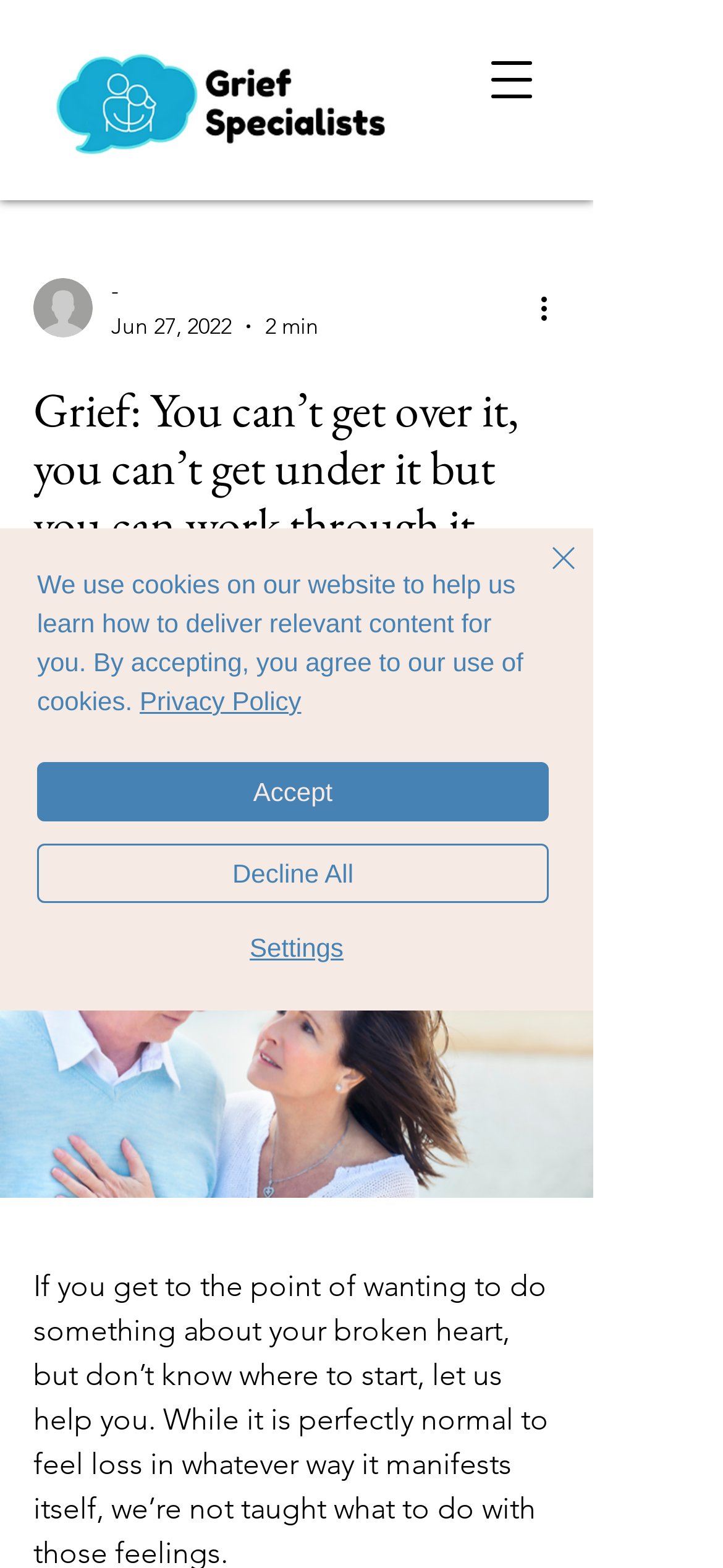Identify the bounding box coordinates for the UI element described as follows: "aria-label="Close"". Ensure the coordinates are four float numbers between 0 and 1, formatted as [left, top, right, bottom].

[0.687, 0.342, 0.81, 0.398]